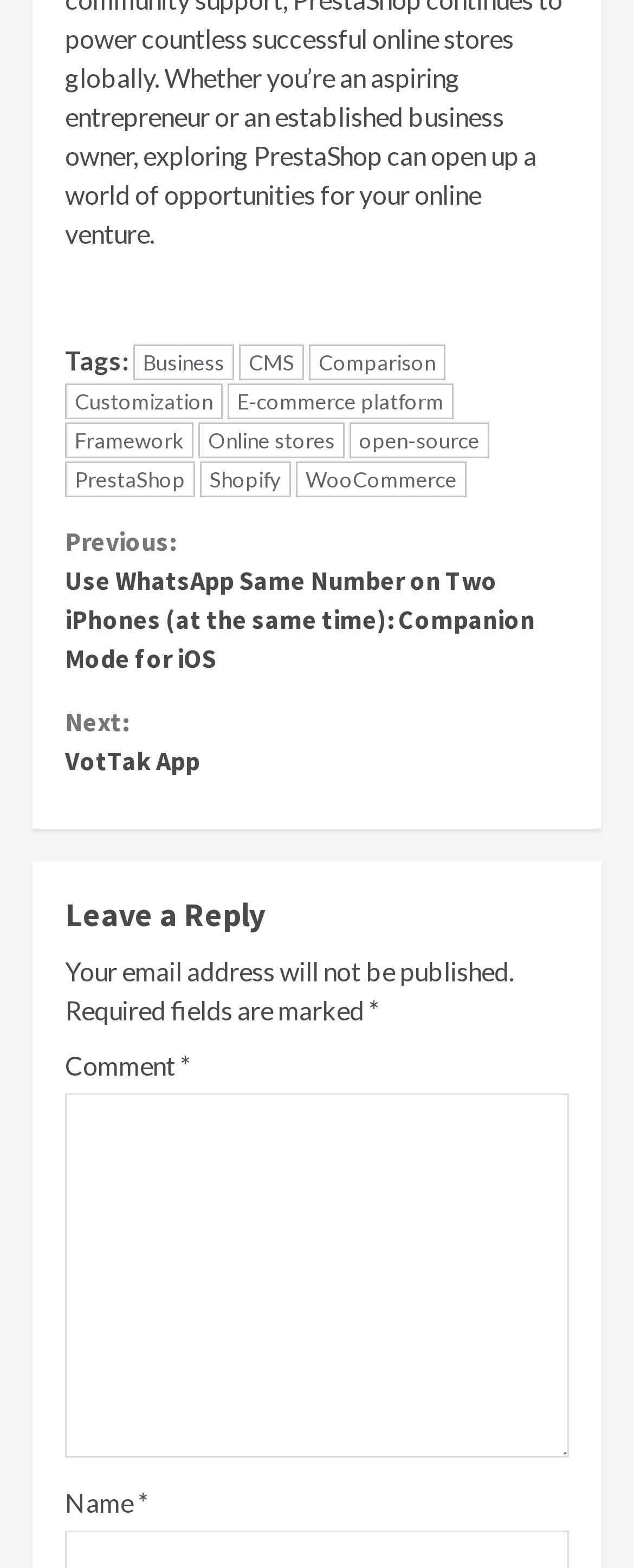Please identify the bounding box coordinates of the element's region that I should click in order to complete the following instruction: "Click on the 'Continue Reading' button". The bounding box coordinates consist of four float numbers between 0 and 1, i.e., [left, top, right, bottom].

[0.103, 0.323, 0.897, 0.508]